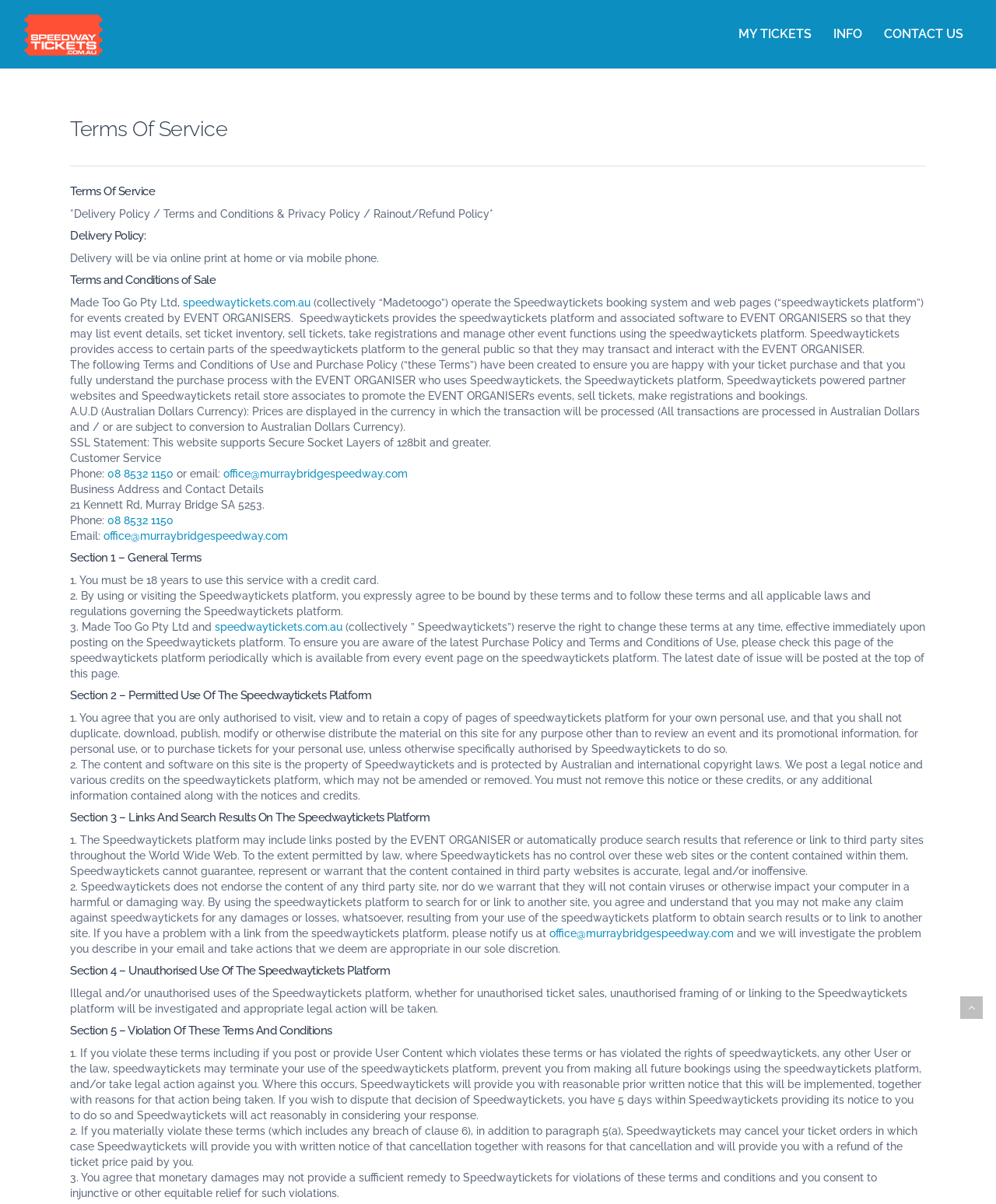What is the business address of the company?
From the details in the image, provide a complete and detailed answer to the question.

The business address of the company can be found in the 'Business Address and Contact Details' section, which is located near the bottom of the webpage.